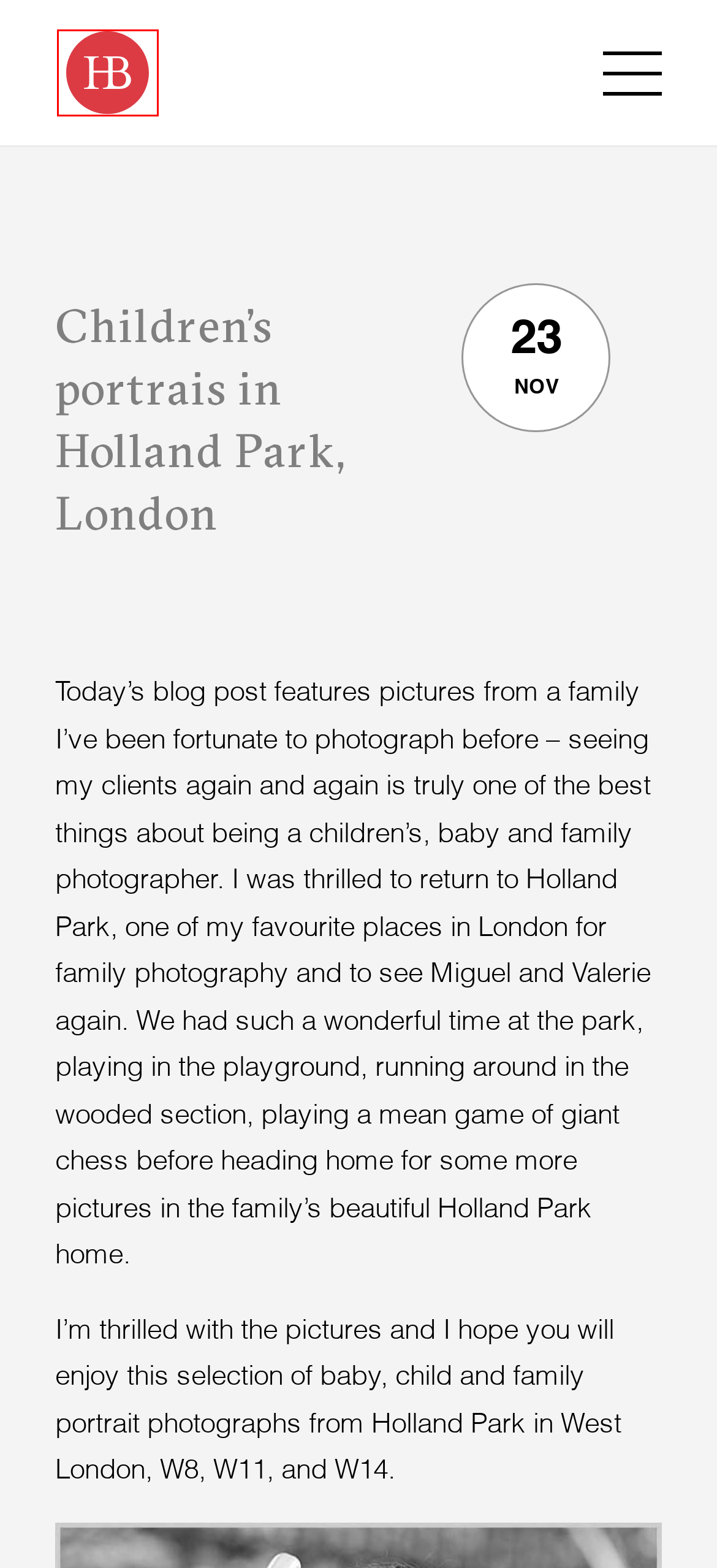Look at the screenshot of a webpage, where a red bounding box highlights an element. Select the best description that matches the new webpage after clicking the highlighted element. Here are the candidates:
A. Blog - Helen Bartlett
B. Helen Bartlett - London Family Photographer
C. Baby photography blog posts by London photographer Helen Bartlett
D. Information - Helen Bartlett
E. Contact - Helen Bartlett
F. Privacy Policy - Helen Bartlett
G. Press - Helen Bartlett
H. Baby, children and family portrait photographer in London

H